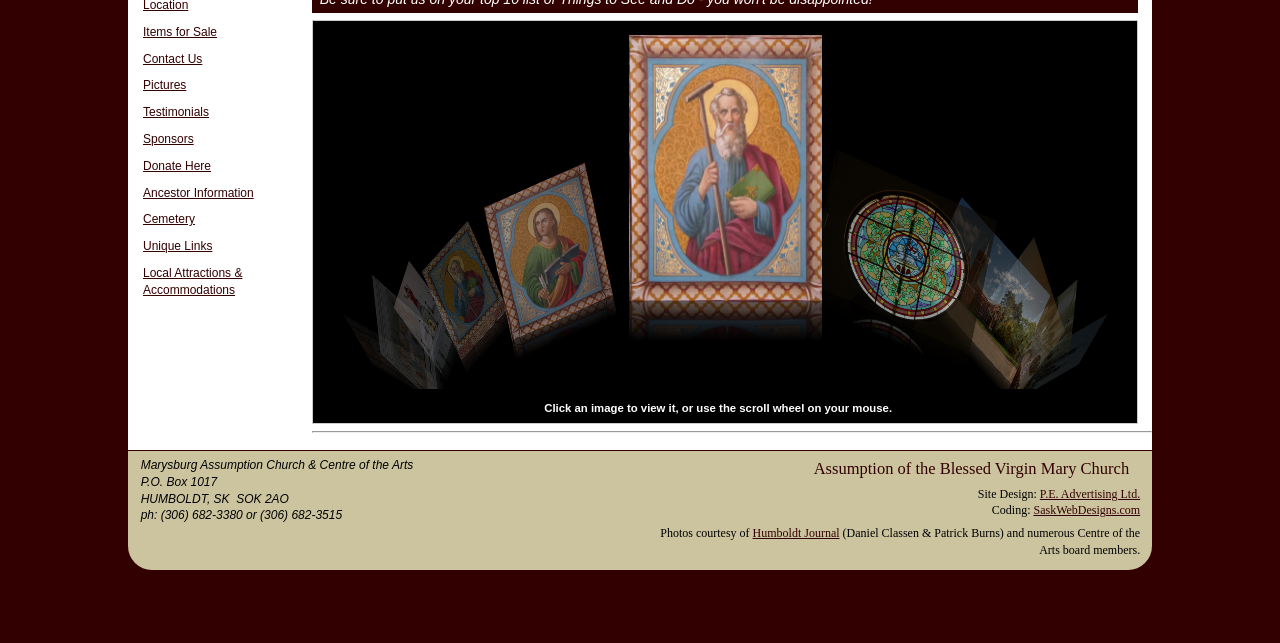Identify the bounding box of the UI element described as follows: "Pictures". Provide the coordinates as four float numbers in the range of 0 to 1 [left, top, right, bottom].

[0.106, 0.114, 0.236, 0.153]